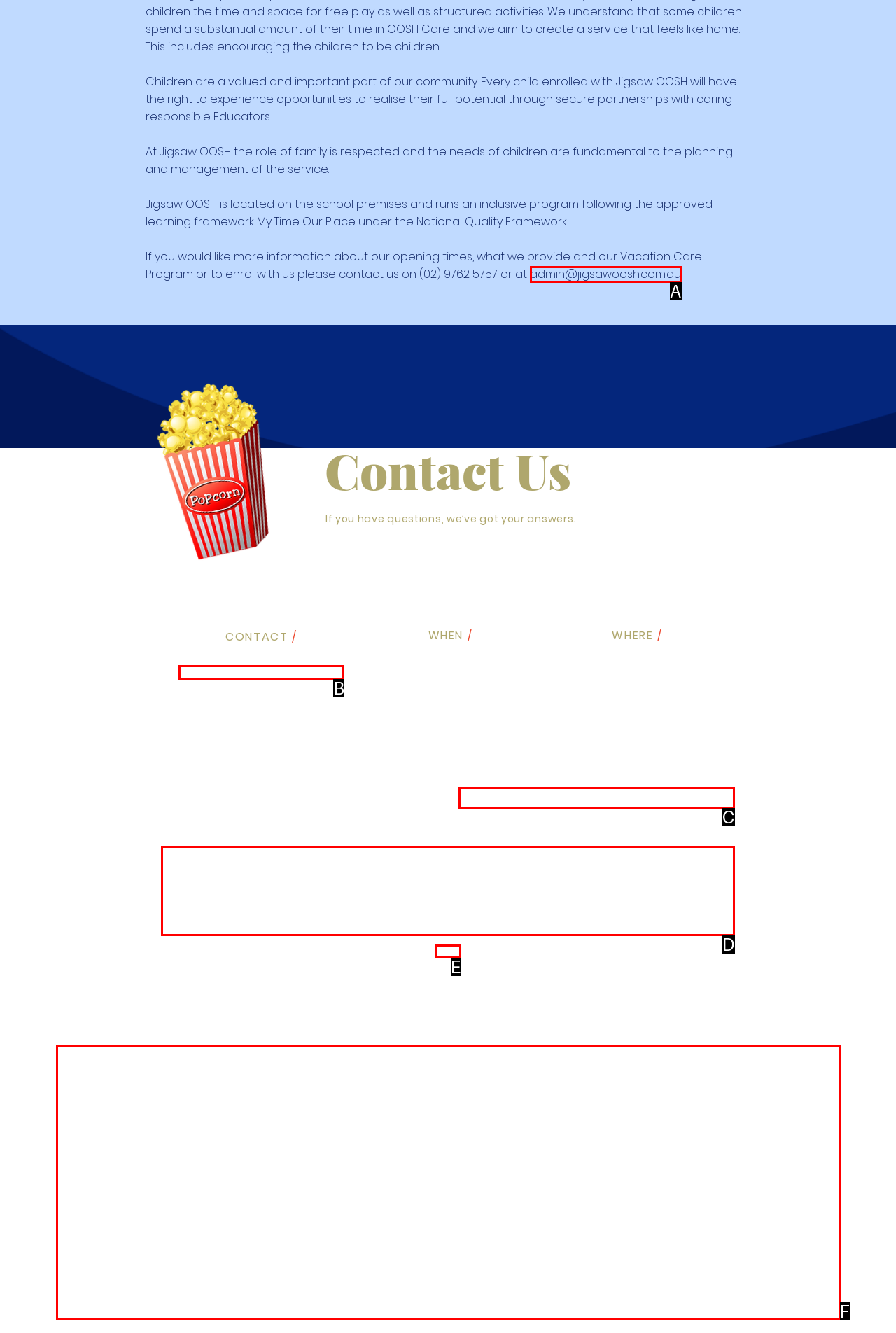Pick the HTML element that corresponds to the description: placeholder="Message"
Answer with the letter of the correct option from the given choices directly.

D